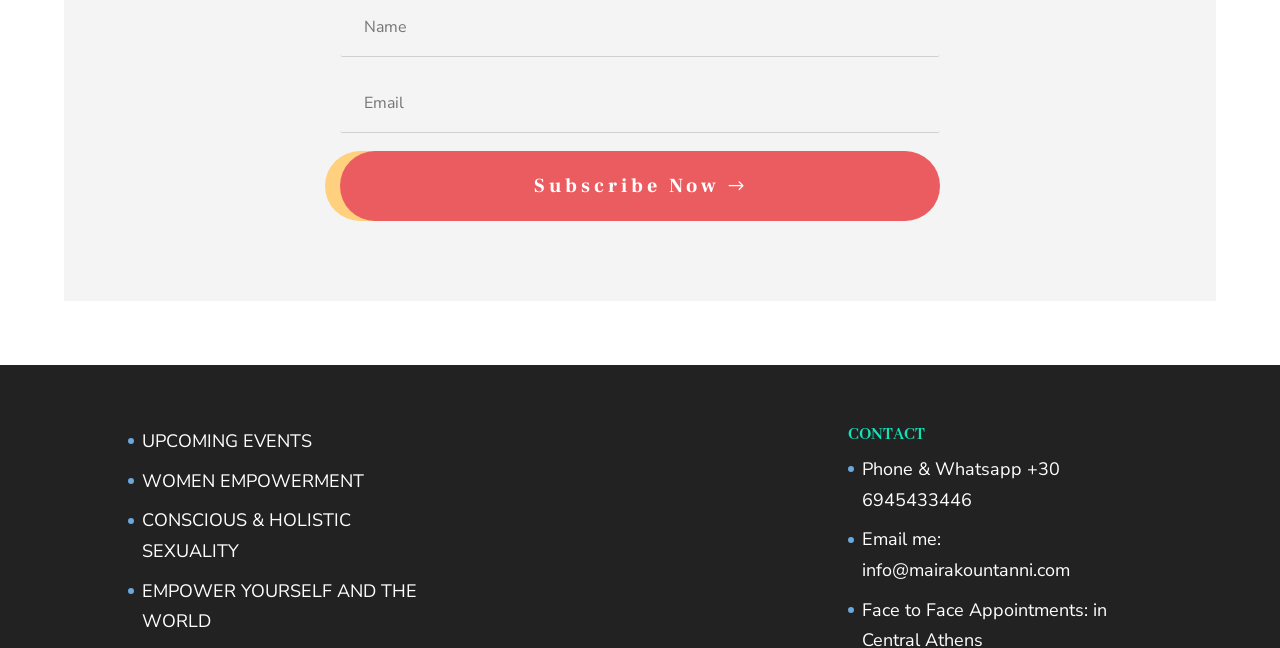Determine the bounding box coordinates for the area you should click to complete the following instruction: "View upcoming events".

[0.111, 0.662, 0.244, 0.699]